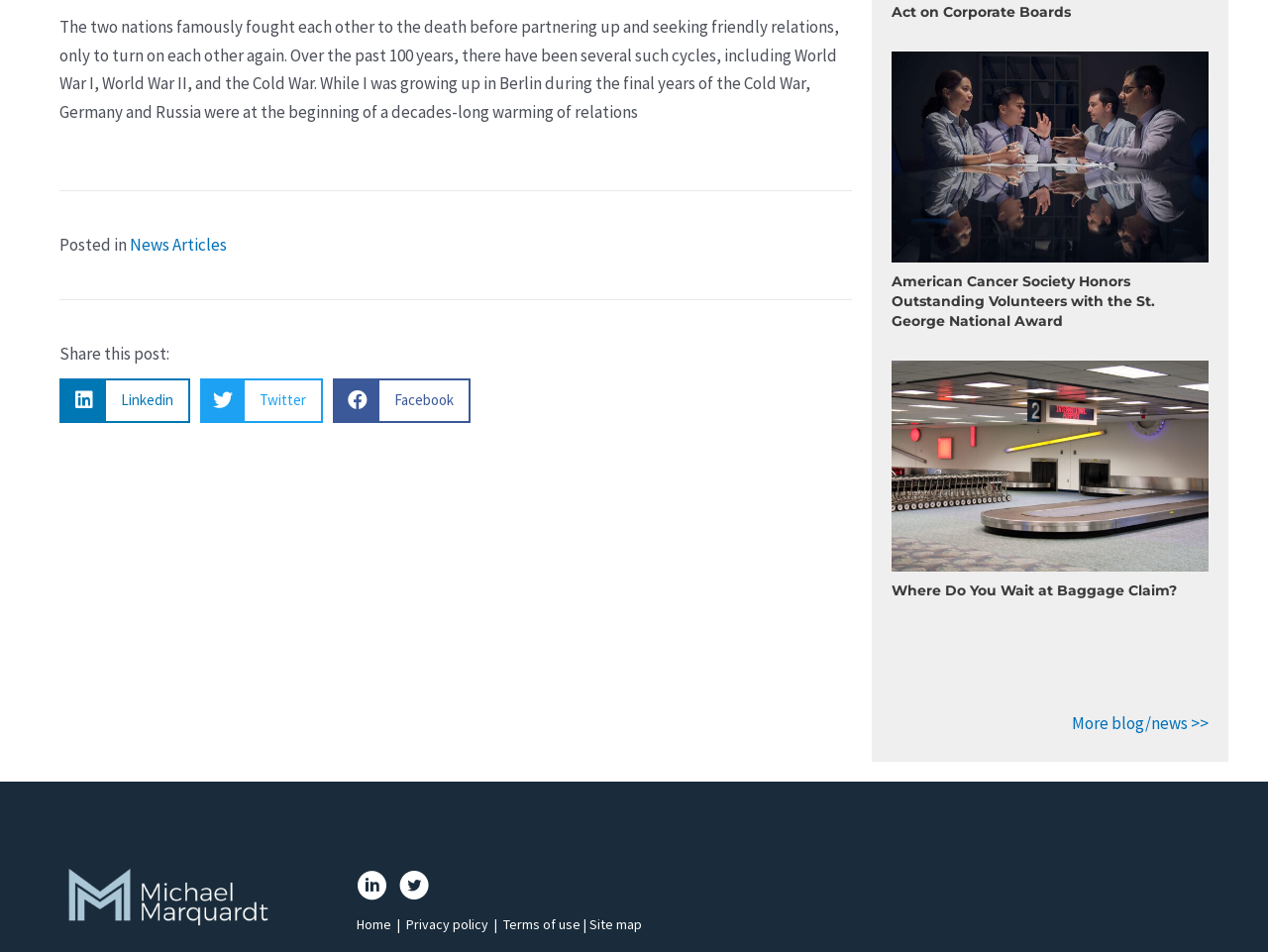How many social media platforms are available for sharing?
Please provide a comprehensive answer based on the visual information in the image.

There are three social media platforms available for sharing, namely Linkedin, Twitter, and Facebook, as indicated by the links and icons.